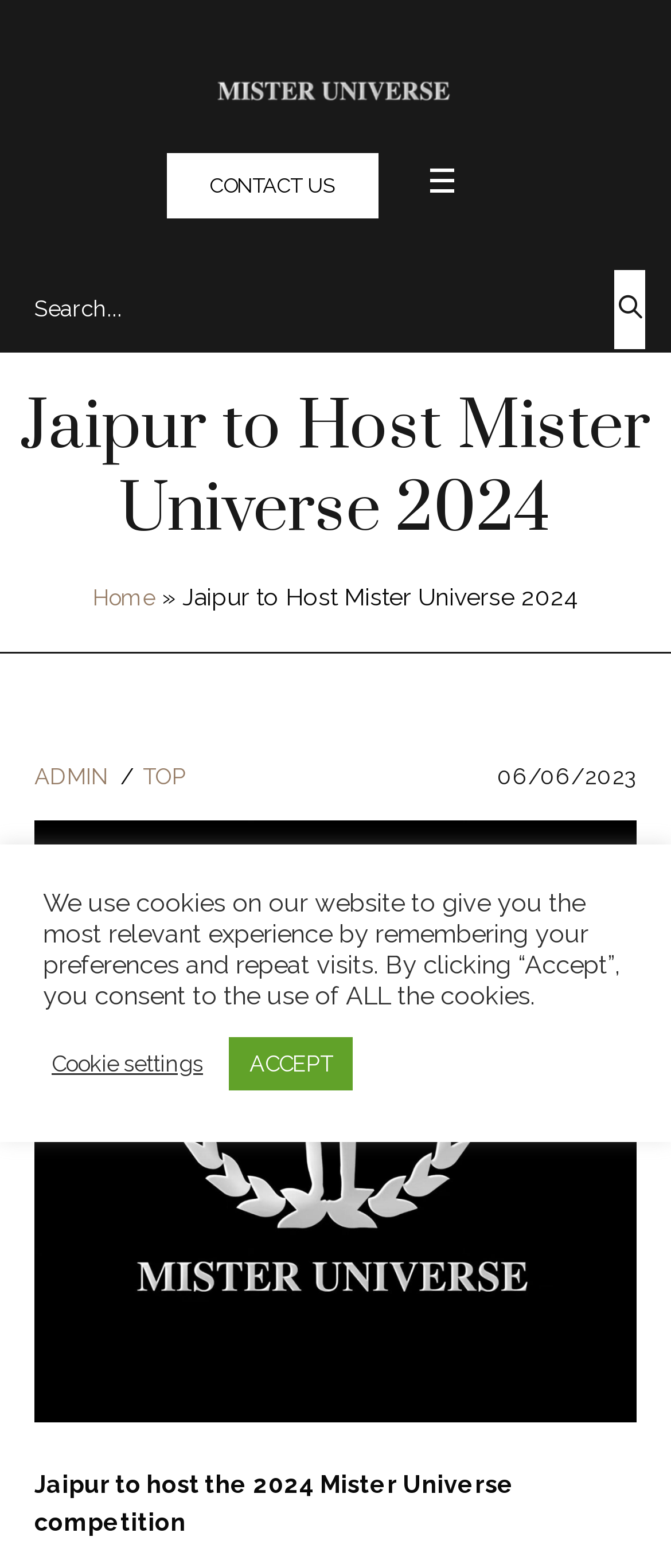Identify the bounding box coordinates for the element you need to click to achieve the following task: "Visit home page". Provide the bounding box coordinates as four float numbers between 0 and 1, in the form [left, top, right, bottom].

[0.138, 0.372, 0.231, 0.389]